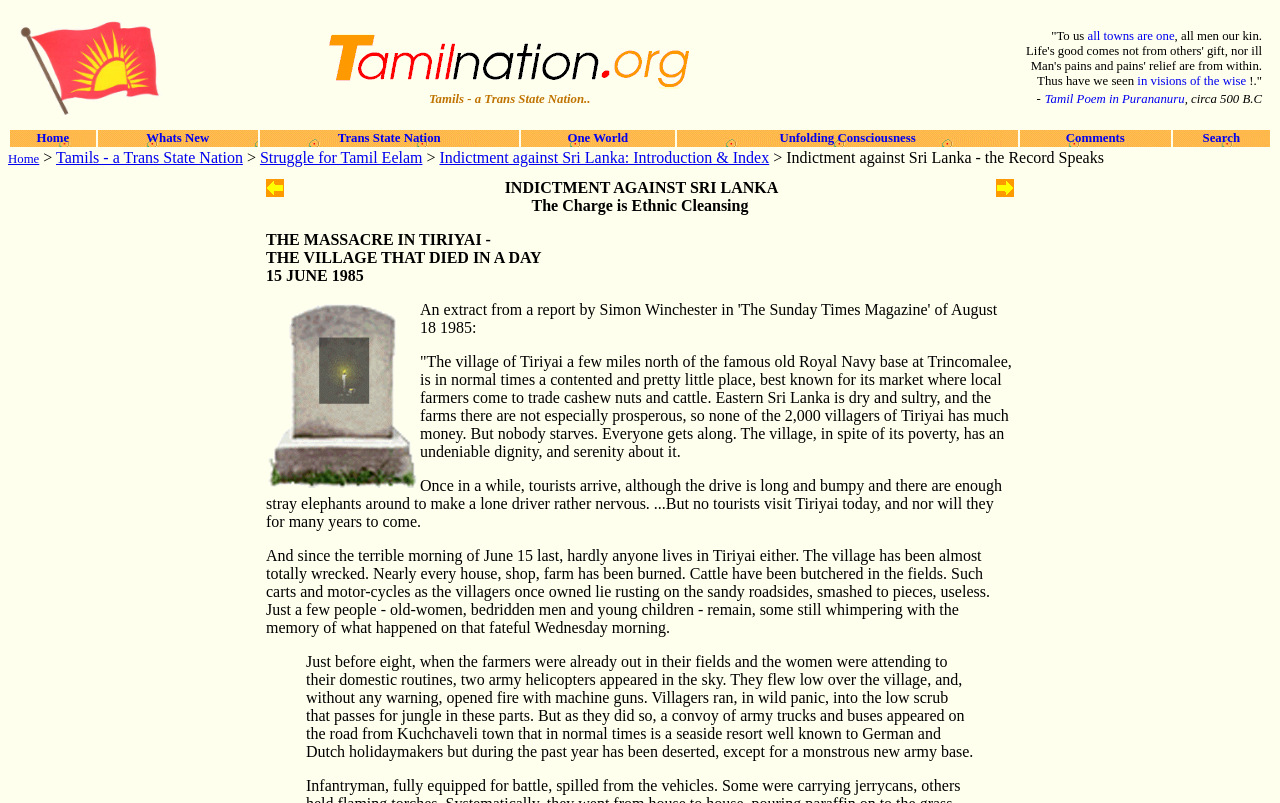Please provide the bounding box coordinates for the element that needs to be clicked to perform the instruction: "Search for something". The coordinates must consist of four float numbers between 0 and 1, formatted as [left, top, right, bottom].

[0.94, 0.163, 0.969, 0.181]